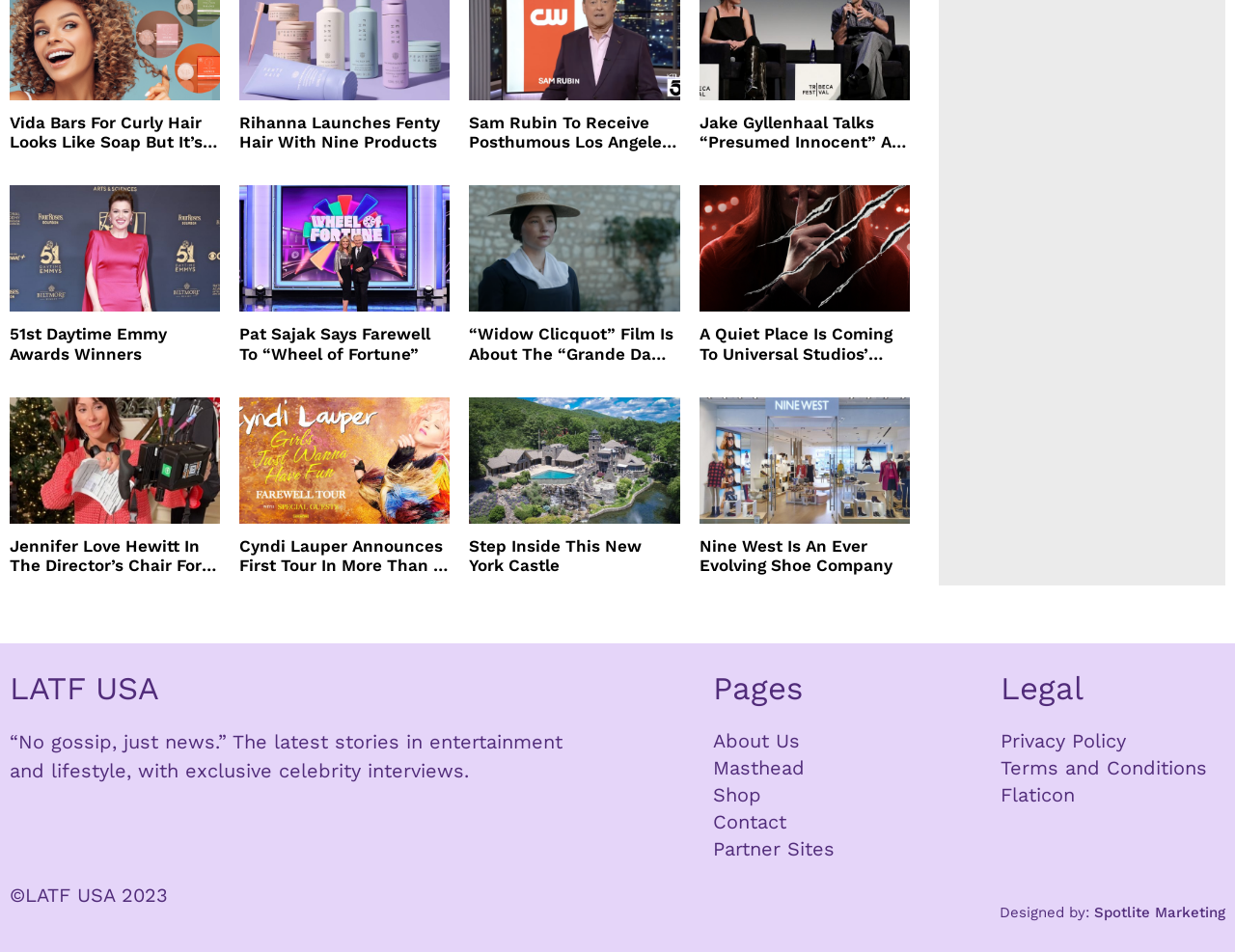Locate the bounding box coordinates of the clickable area needed to fulfill the instruction: "Explore the Nine West storefront".

[0.566, 0.418, 0.737, 0.55]